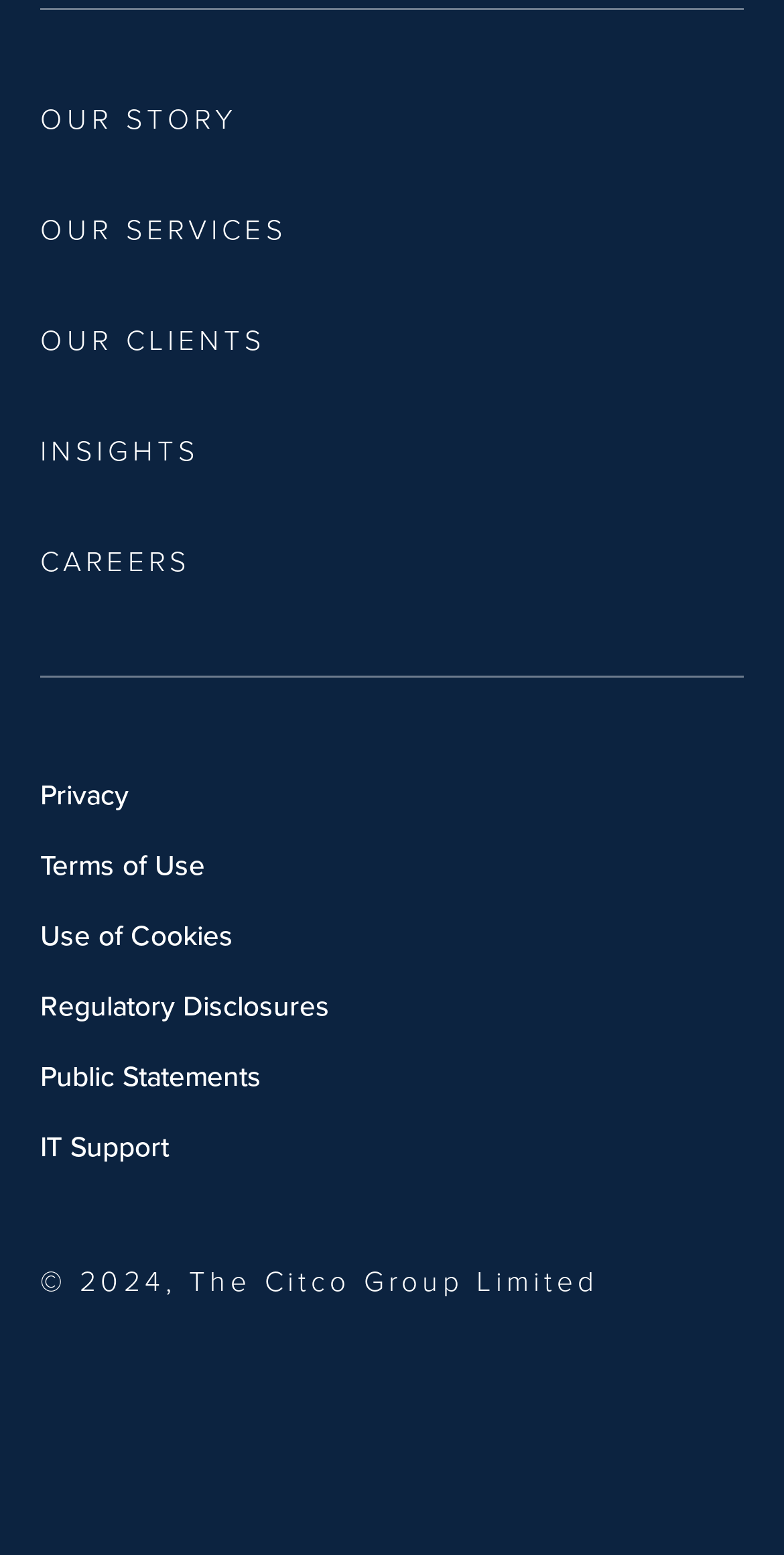Refer to the image and answer the question with as much detail as possible: What is the name of the company?

The answer can be found at the bottom of the webpage, where the copyright information is displayed. The text '© 2024, The Citco Group Limited' indicates that the company name is The Citco Group Limited.